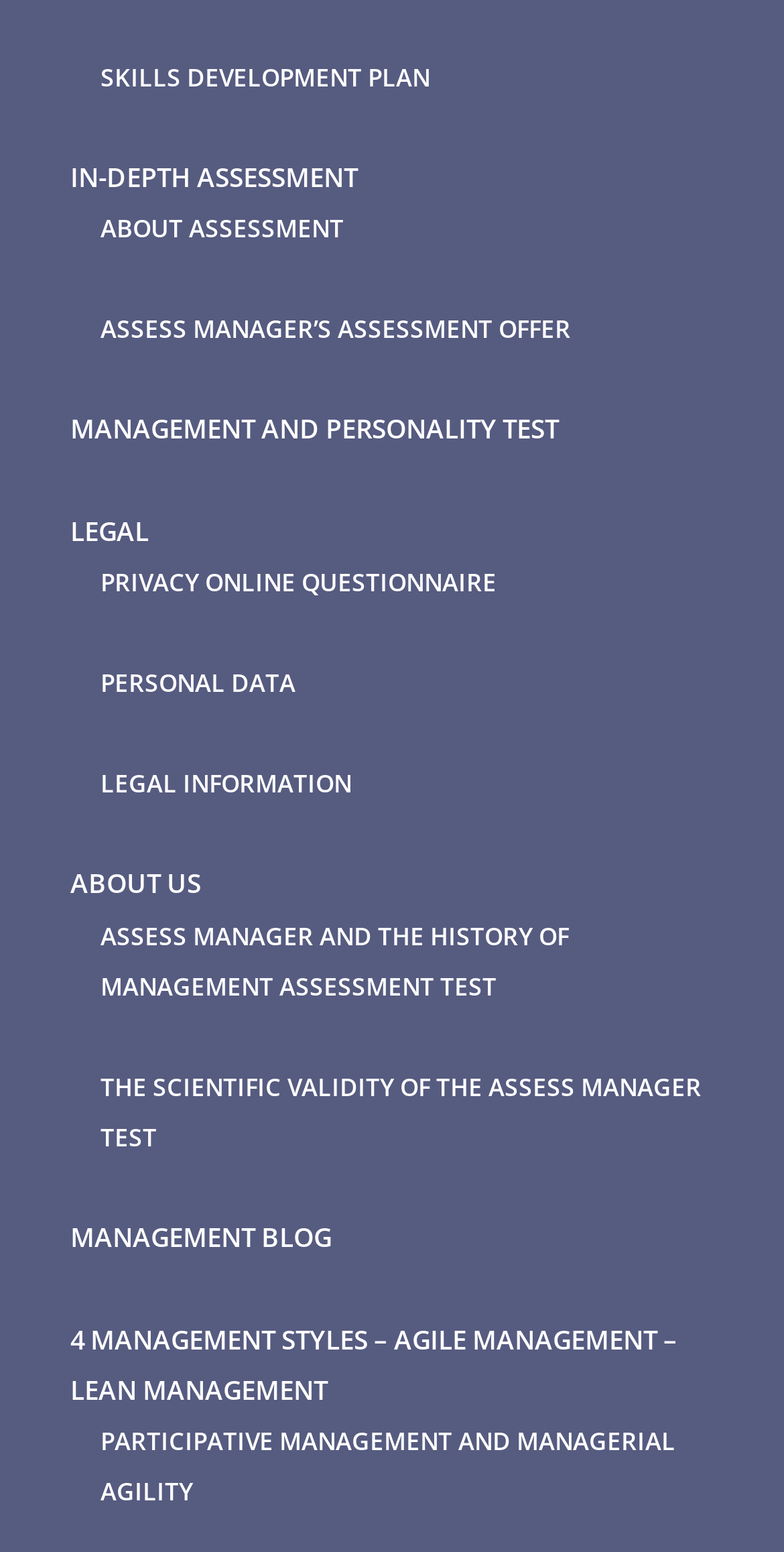Locate and provide the bounding box coordinates for the HTML element that matches this description: "Participative management and managerial agility".

[0.128, 0.917, 0.862, 0.972]